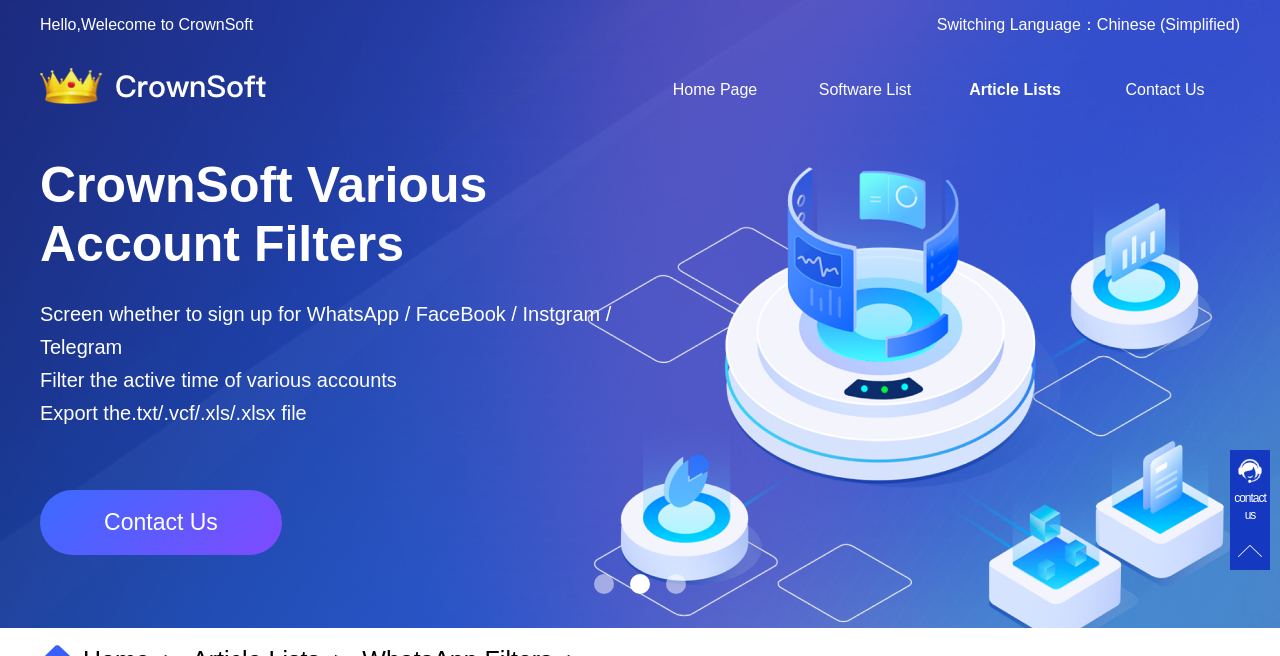Locate the bounding box coordinates of the element that should be clicked to execute the following instruction: "Contact Us".

[0.879, 0.123, 0.941, 0.149]